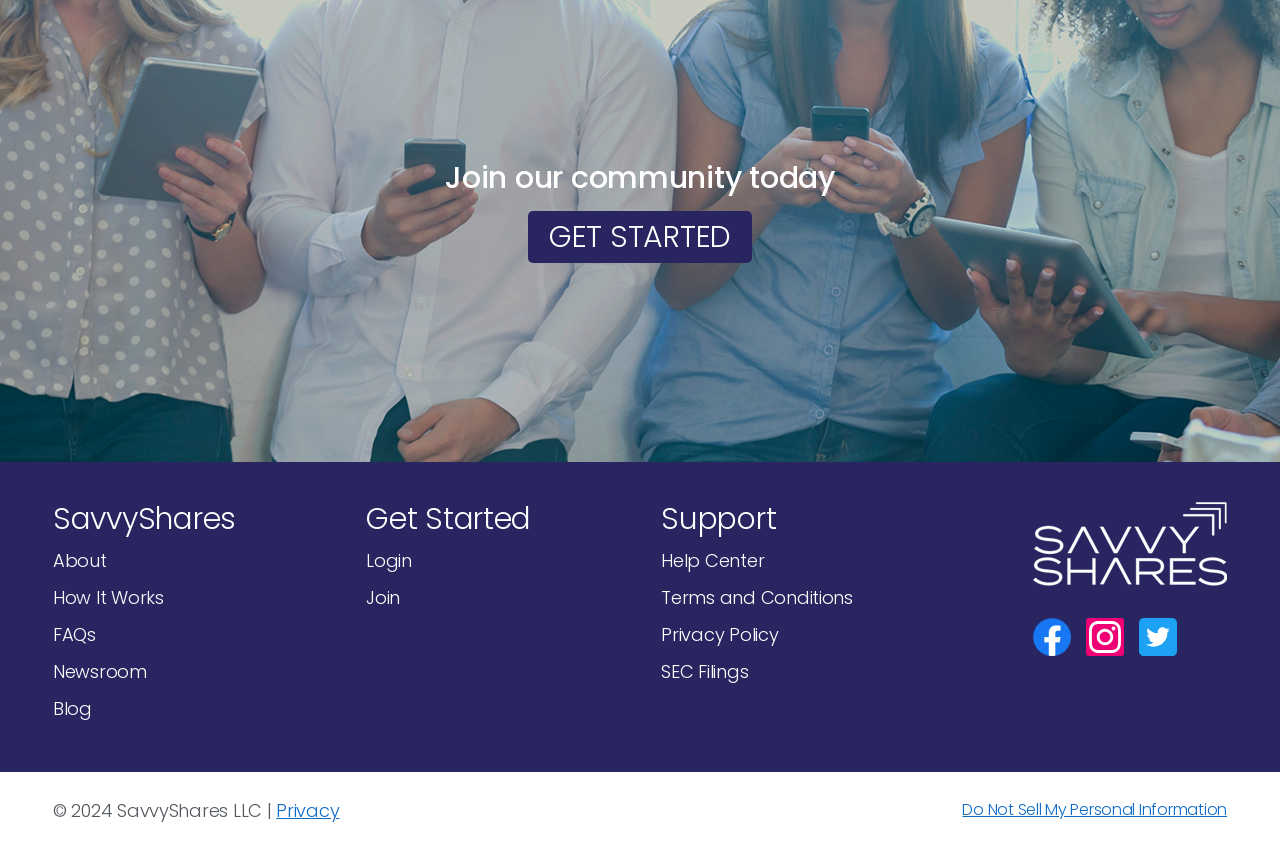Provide the bounding box coordinates for the area that should be clicked to complete the instruction: "Visit SavvyShares on Facebook".

[0.807, 0.75, 0.837, 0.78]